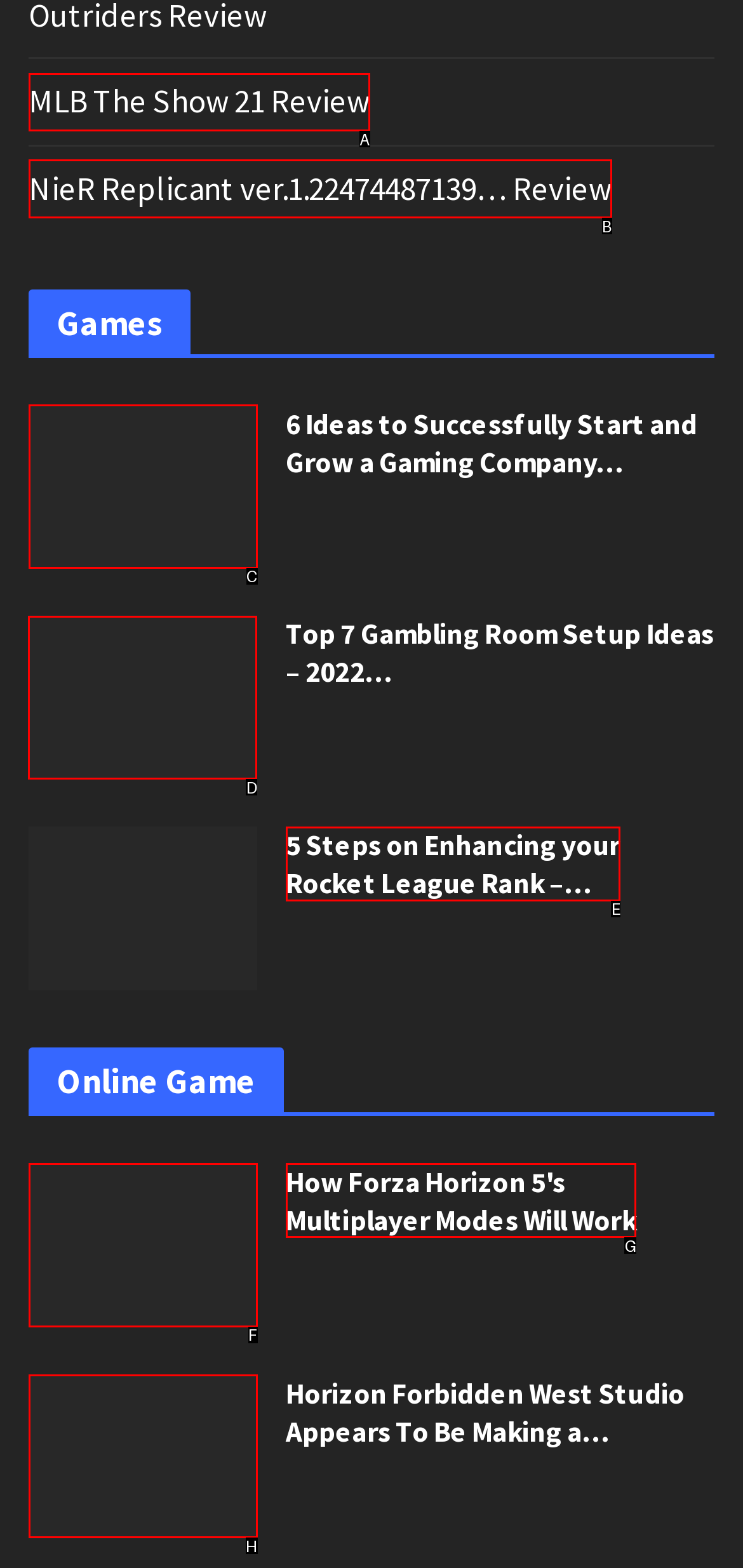For the task: Explore Top 7 Gambling Room Setup Ideas, tell me the letter of the option you should click. Answer with the letter alone.

D